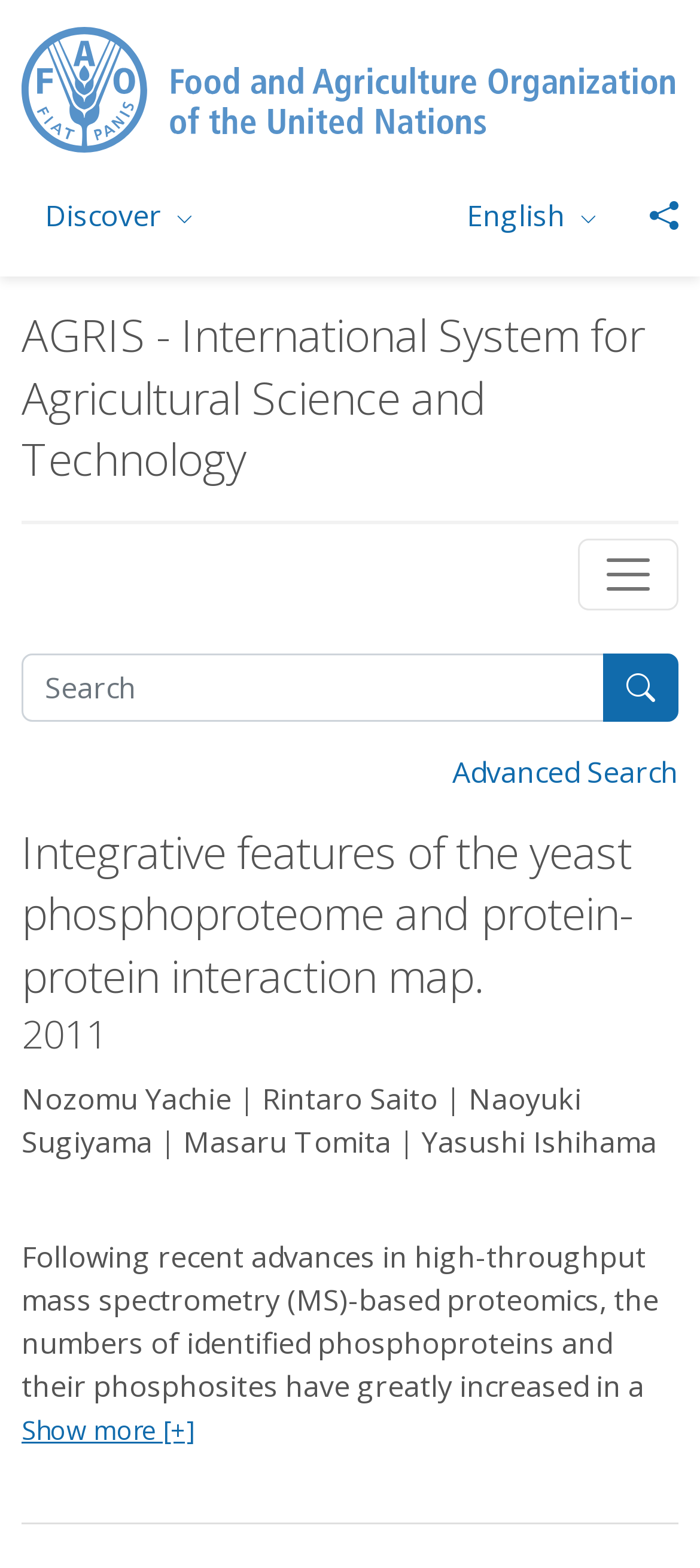Can you identify the bounding box coordinates of the clickable region needed to carry out this instruction: 'Visit the Food and Agriculture Organization of the United Nations website'? The coordinates should be four float numbers within the range of 0 to 1, stated as [left, top, right, bottom].

[0.031, 0.017, 0.964, 0.097]